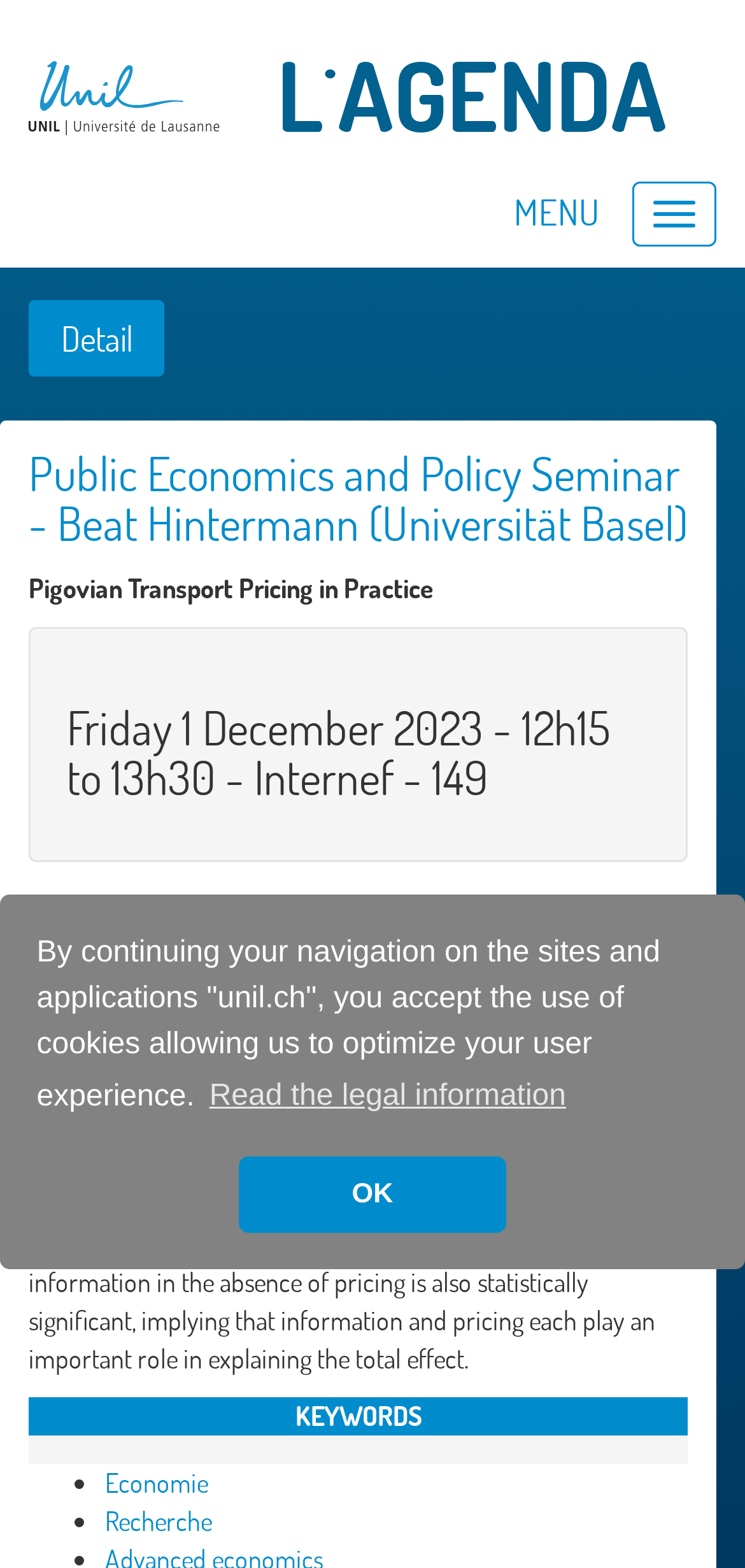Identify the bounding box for the UI element specified in this description: "Economie". The coordinates must be four float numbers between 0 and 1, formatted as [left, top, right, bottom].

[0.141, 0.934, 0.279, 0.955]